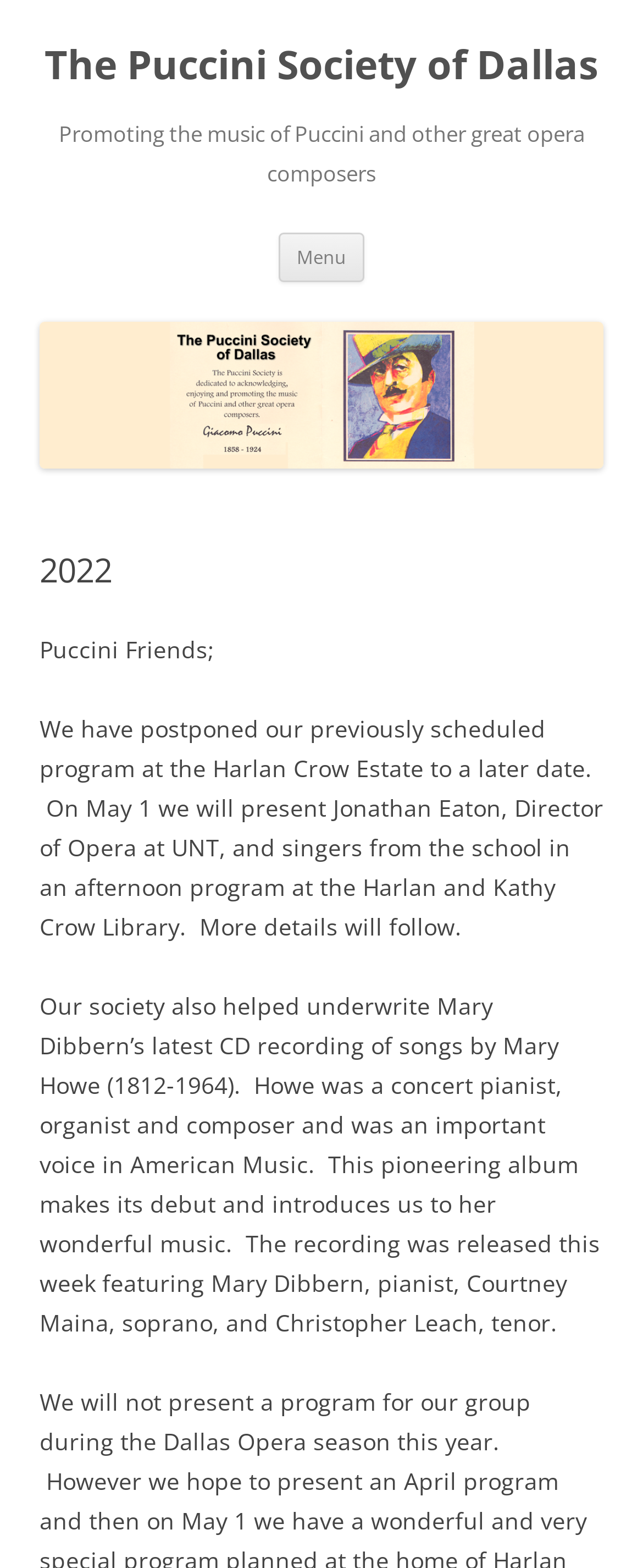What is the occupation of Mary Howe?
Observe the image and answer the question with a one-word or short phrase response.

Concert pianist, organist and composer